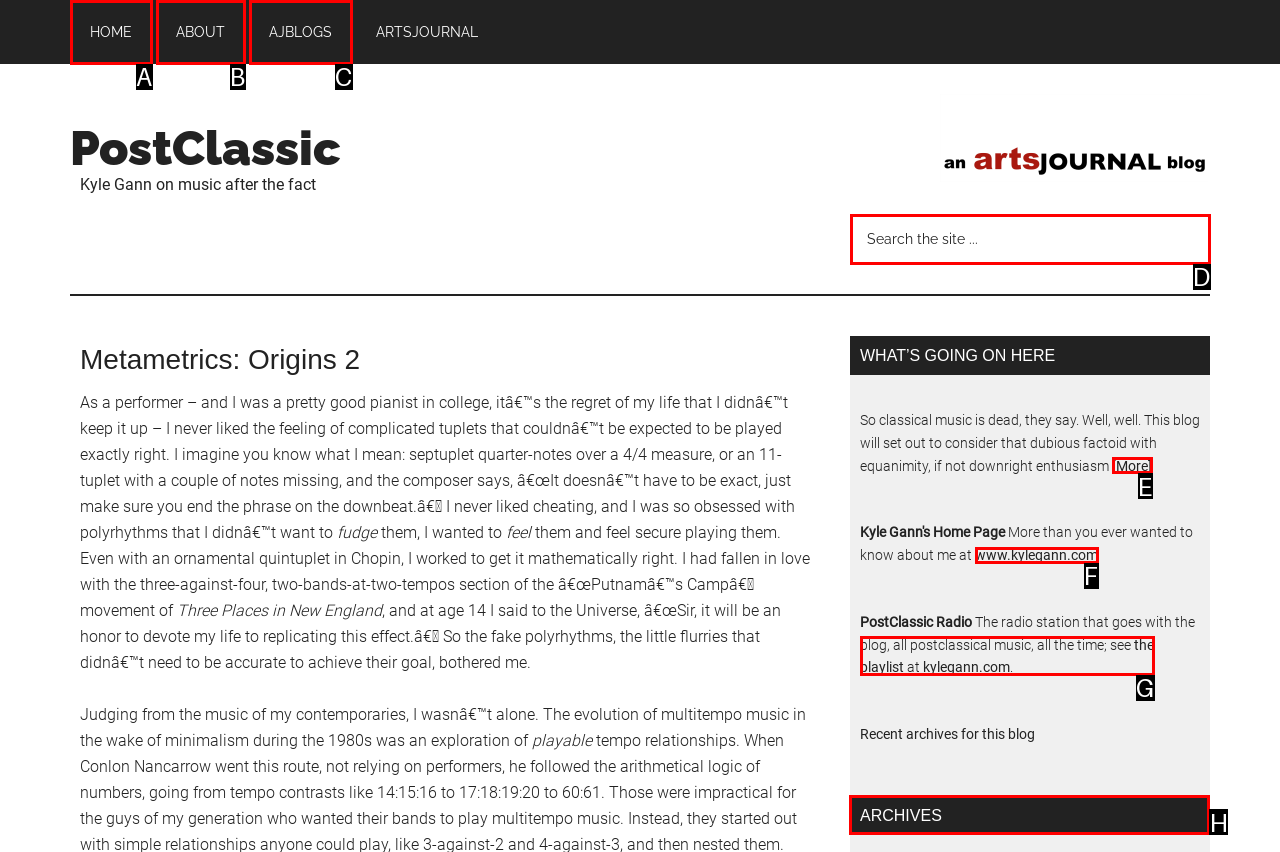Identify the letter of the UI element you need to select to accomplish the task: Check the archives.
Respond with the option's letter from the given choices directly.

H